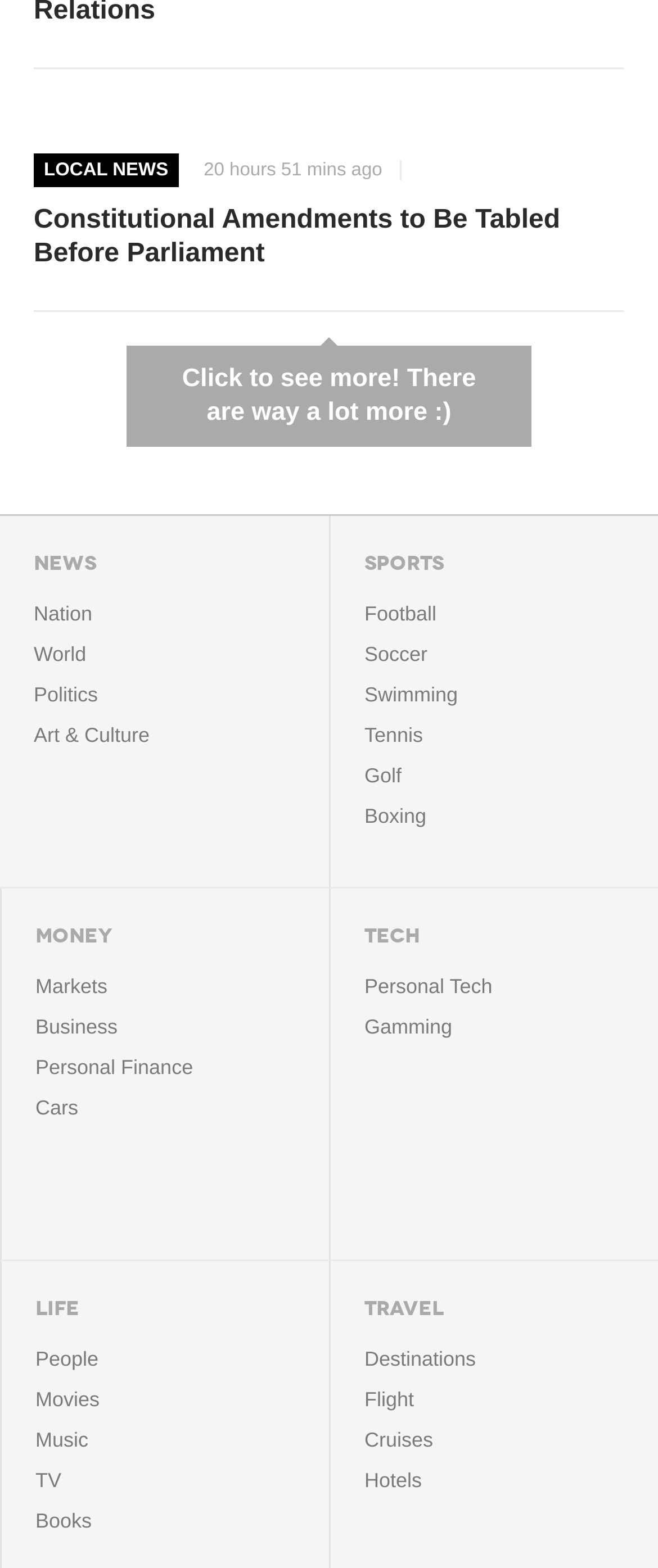Find the bounding box coordinates of the element's region that should be clicked in order to follow the given instruction: "Go to Old Games Homepage". The coordinates should consist of four float numbers between 0 and 1, i.e., [left, top, right, bottom].

None